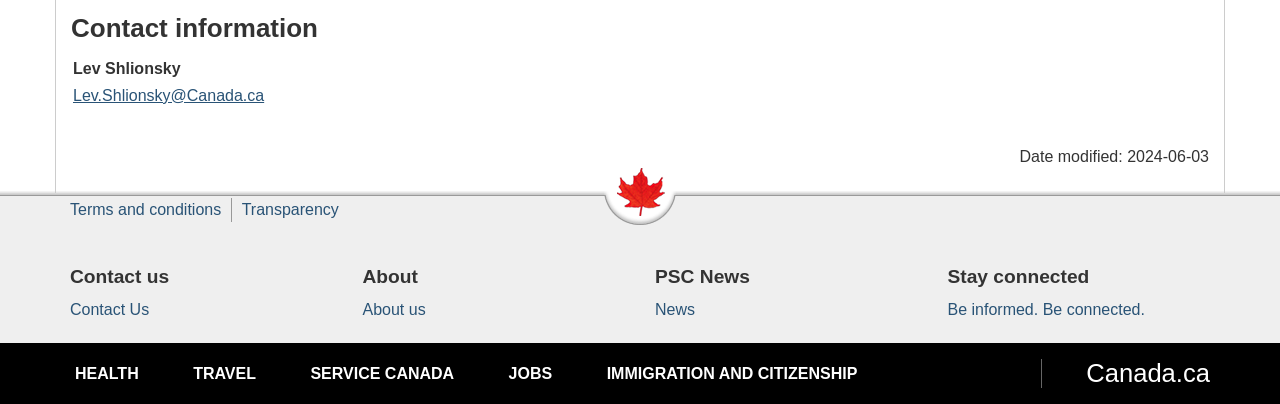Extract the bounding box coordinates for the UI element described as: "Service Canada".

[0.243, 0.904, 0.355, 0.946]